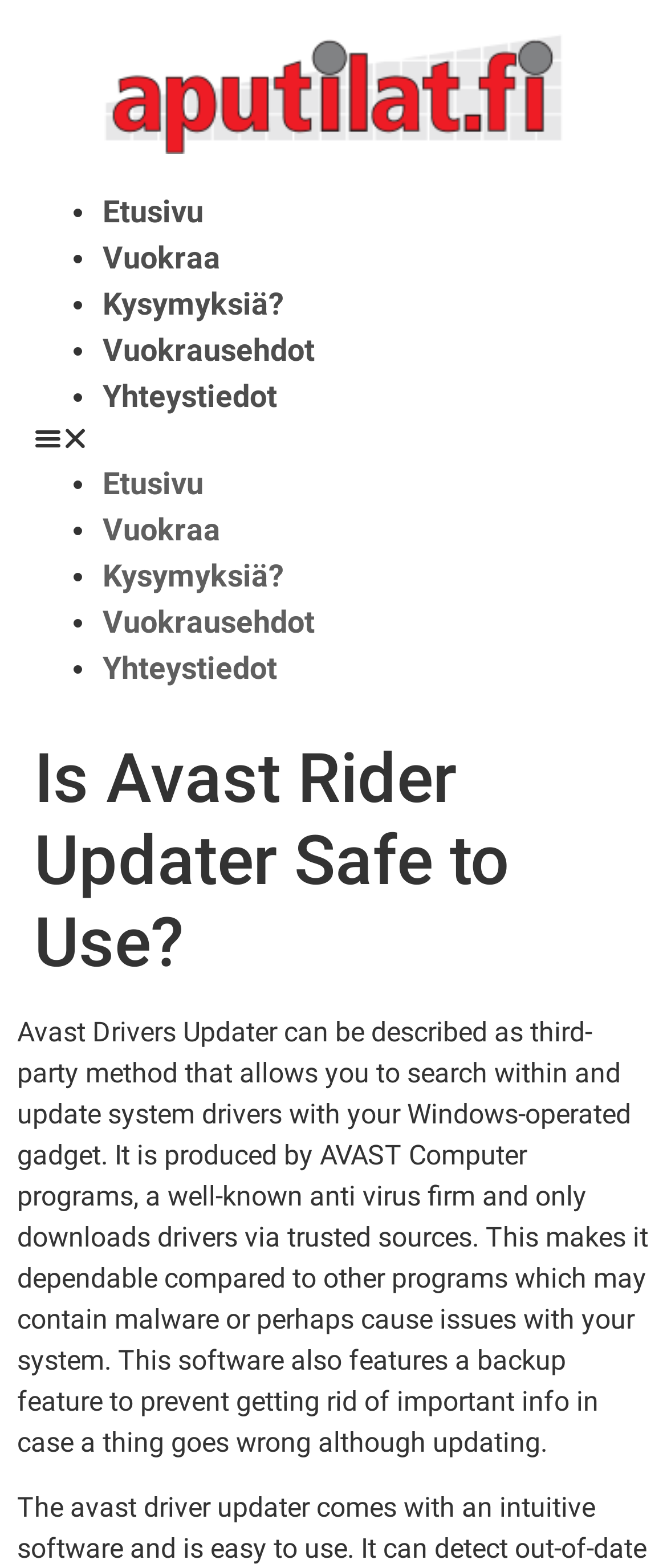Can you find the bounding box coordinates for the element that needs to be clicked to execute this instruction: "Contact us"? The coordinates should be given as four float numbers between 0 and 1, i.e., [left, top, right, bottom].

None